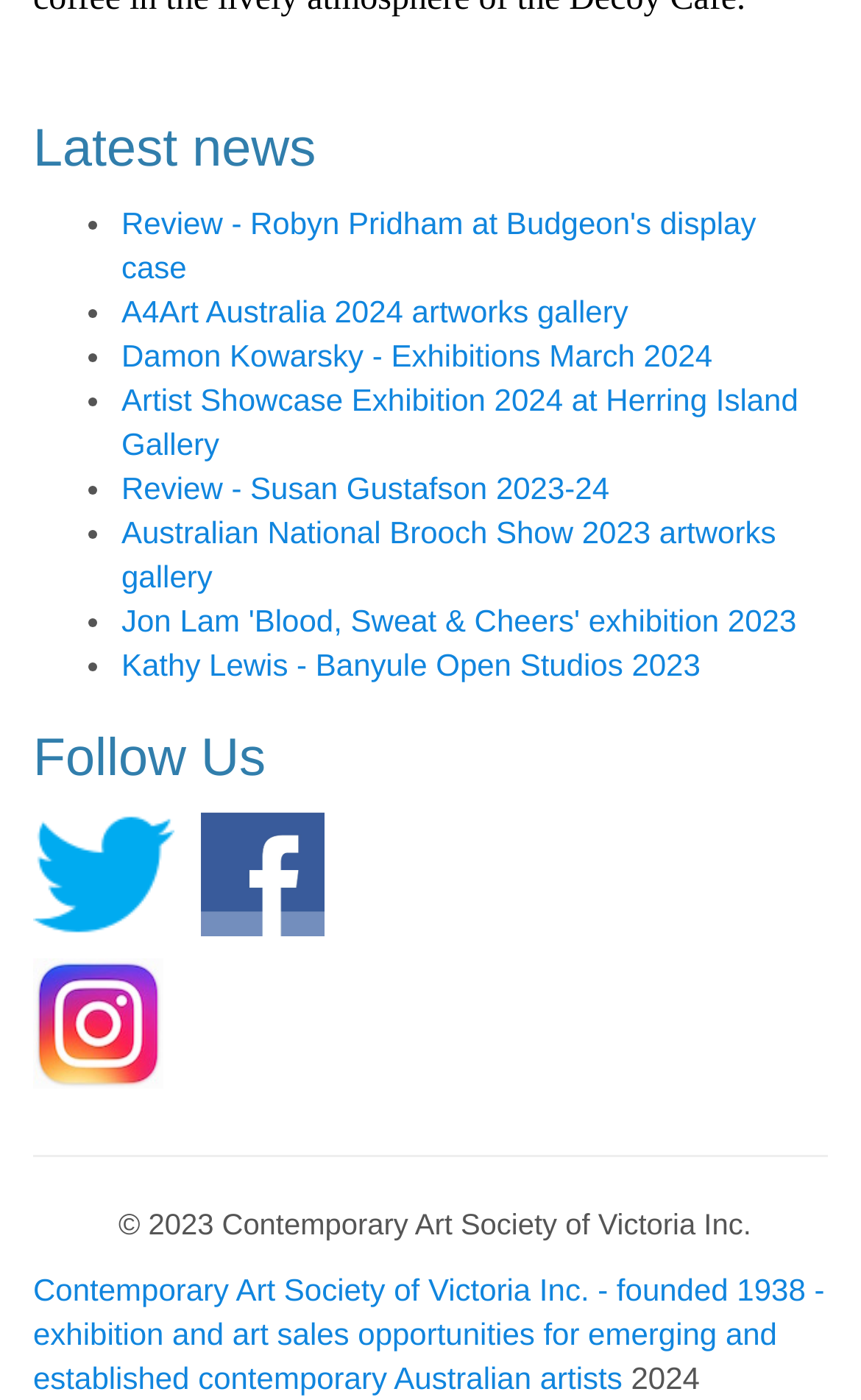Please provide a comprehensive response to the question below by analyzing the image: 
What is the name of the organization that founded the webpage?

At the bottom of the webpage, I found a link that reads 'Contemporary Art Society of Victoria Inc. - founded 1938 - exhibition and art sales opportunities for emerging and established contemporary Australian artists'. This suggests that the organization that founded the webpage is the Contemporary Art Society of Victoria Inc.